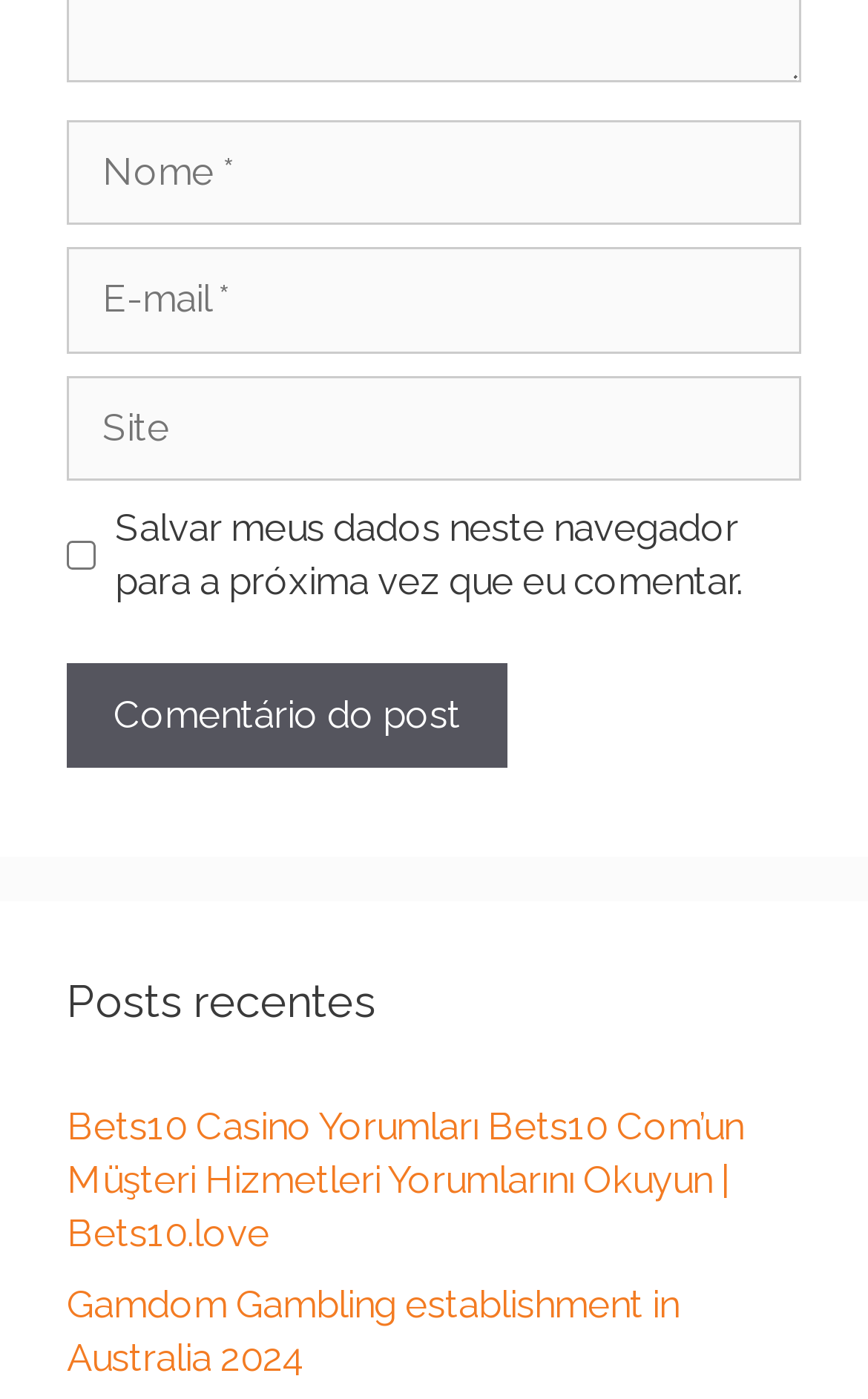Provide the bounding box coordinates, formatted as (top-left x, top-left y, bottom-right x, bottom-right y), with all values being floating point numbers between 0 and 1. Identify the bounding box of the UI element that matches the description: parent_node: Comentário name="url" placeholder="Site"

[0.077, 0.268, 0.923, 0.344]